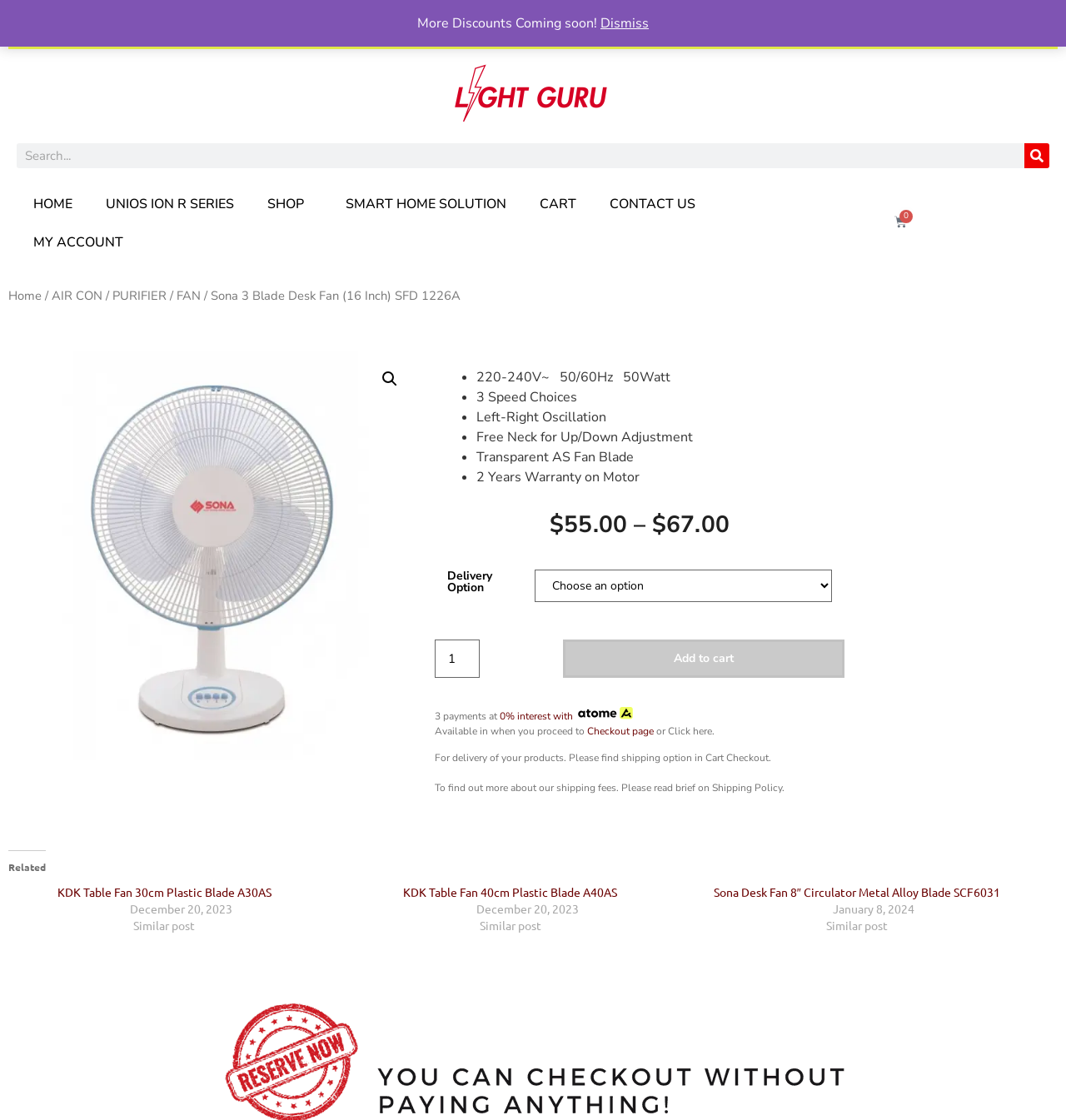What is the purpose of the 'Delivery Option' dropdown?
Use the image to answer the question with a single word or phrase.

To select delivery options